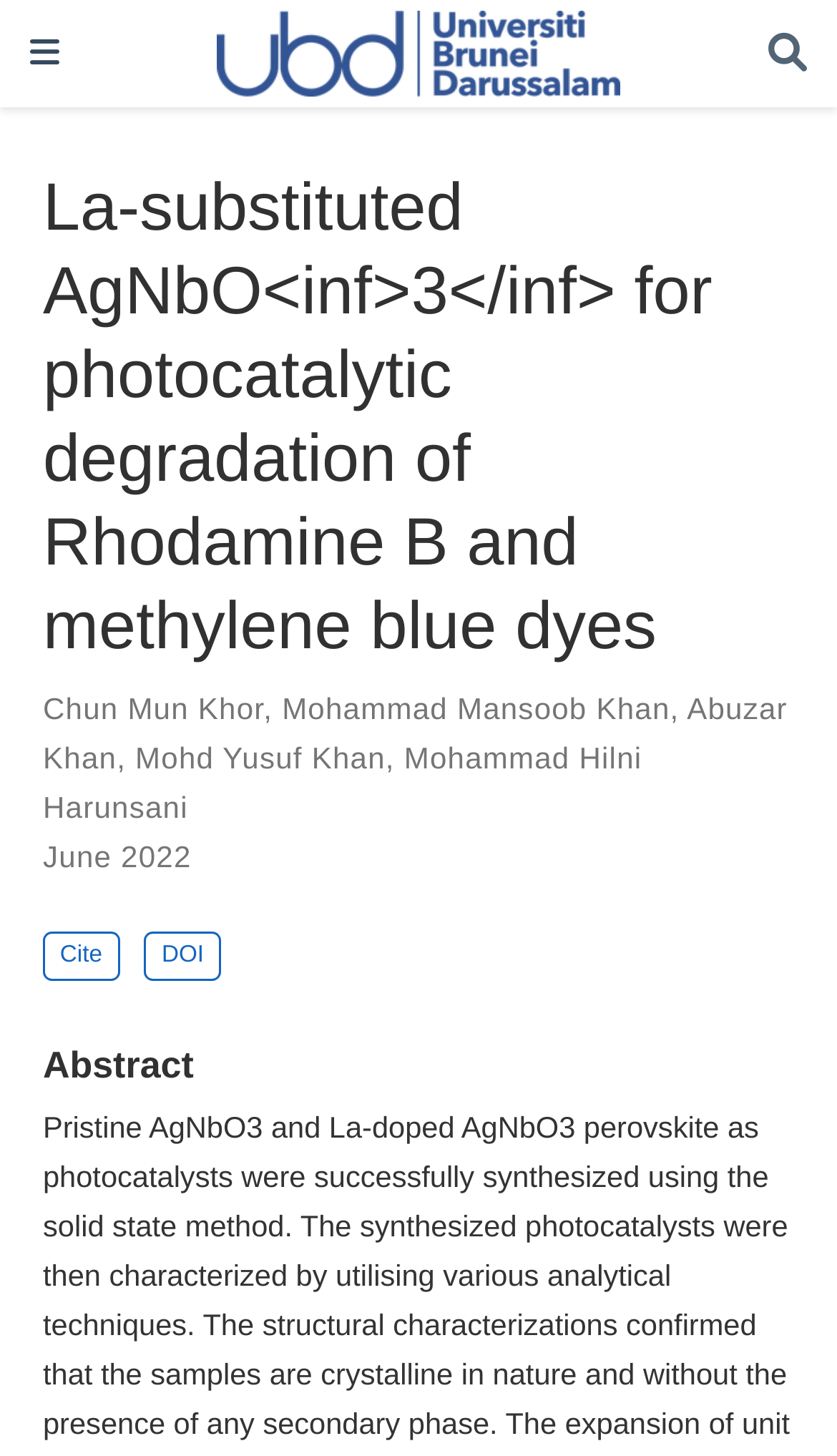Please identify the bounding box coordinates of the clickable element to fulfill the following instruction: "View author profile of Chun Mun Khor". The coordinates should be four float numbers between 0 and 1, i.e., [left, top, right, bottom].

[0.051, 0.474, 0.315, 0.498]